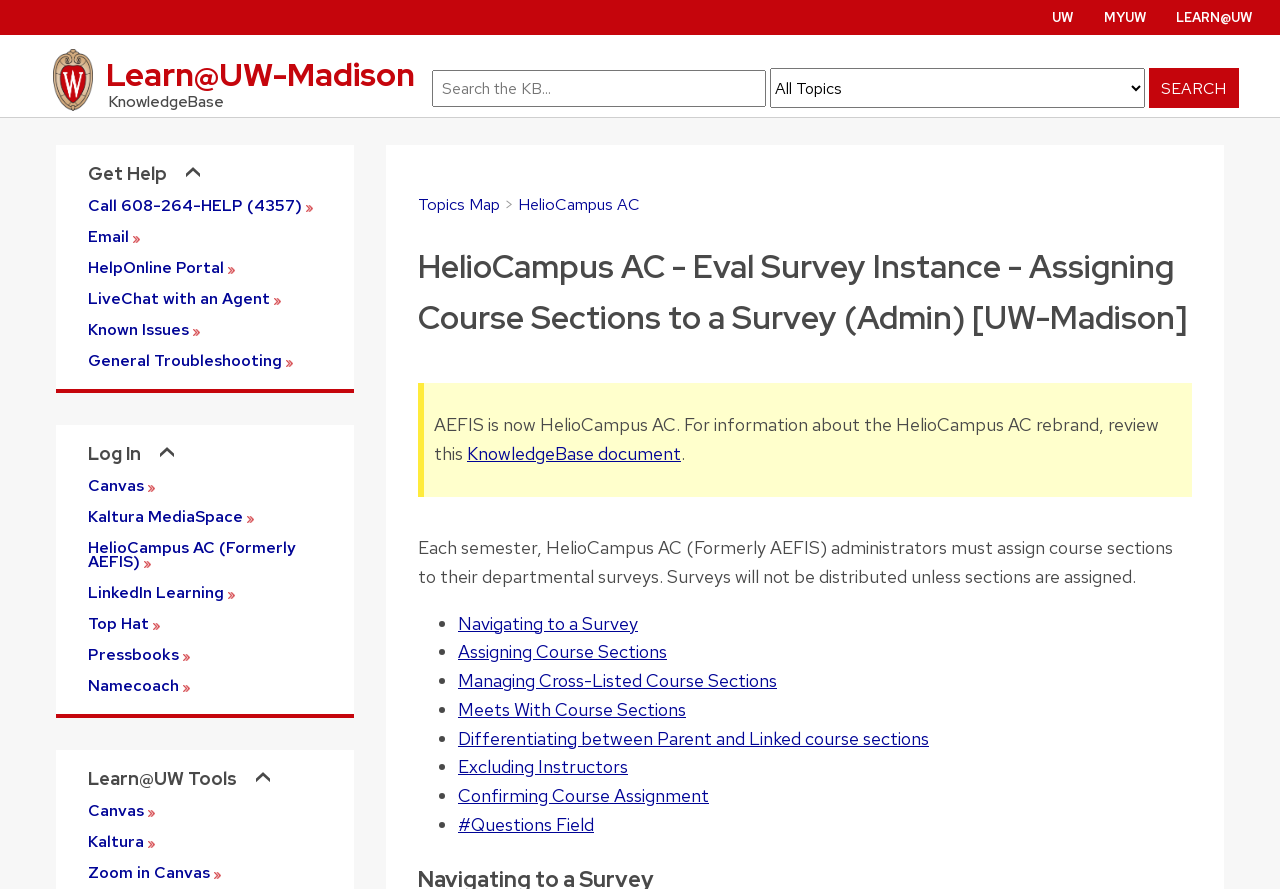Given the description "name="s" placeholder="Search..."", provide the bounding box coordinates of the corresponding UI element.

None